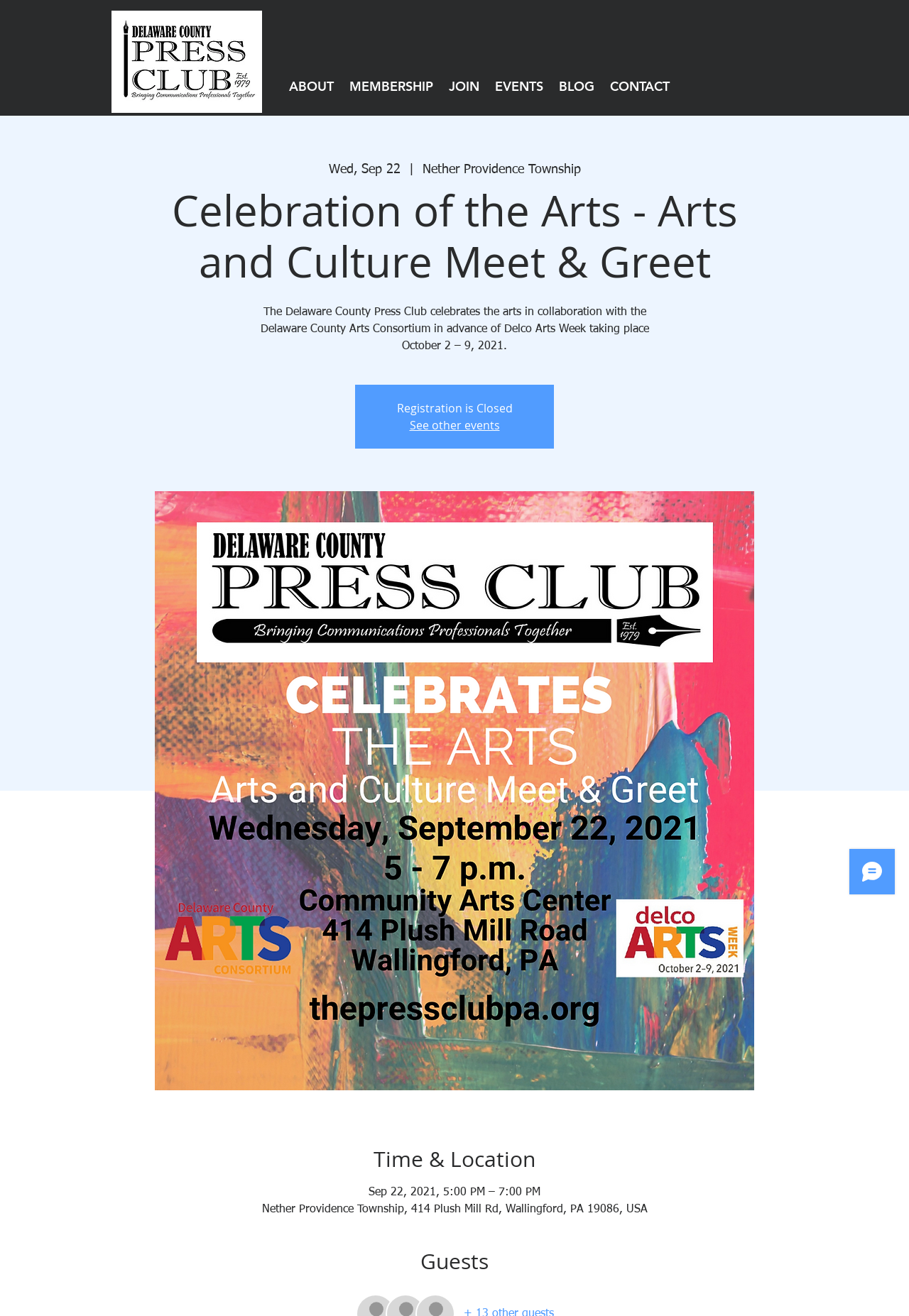Please determine the bounding box coordinates of the element to click on in order to accomplish the following task: "View the Celebration of the Arts image". Ensure the coordinates are four float numbers ranging from 0 to 1, i.e., [left, top, right, bottom].

[0.17, 0.373, 0.83, 0.829]